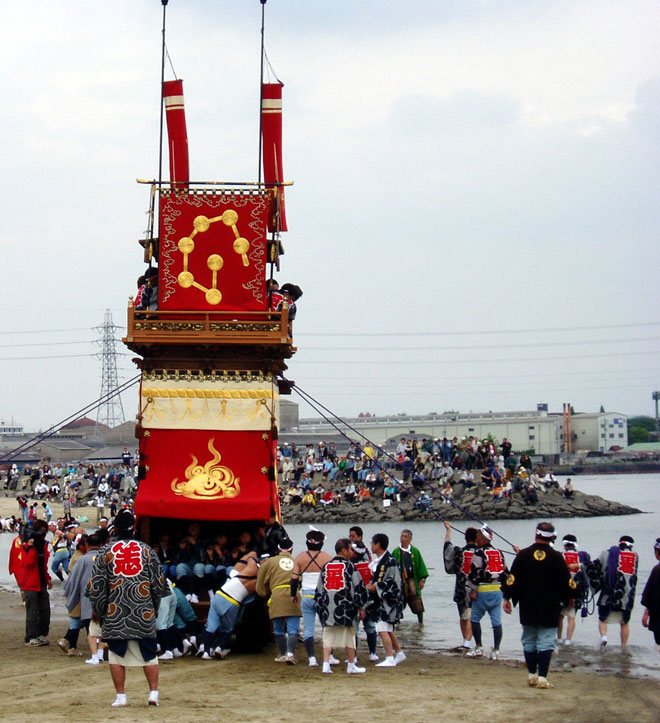Where are the onlookers located?
Please give a detailed and elaborate answer to the question.

The caption states that 'the background reveals a crowd of onlookers along the shore', indicating that the onlookers are positioned along the shore, observing the festival and the dashi float.